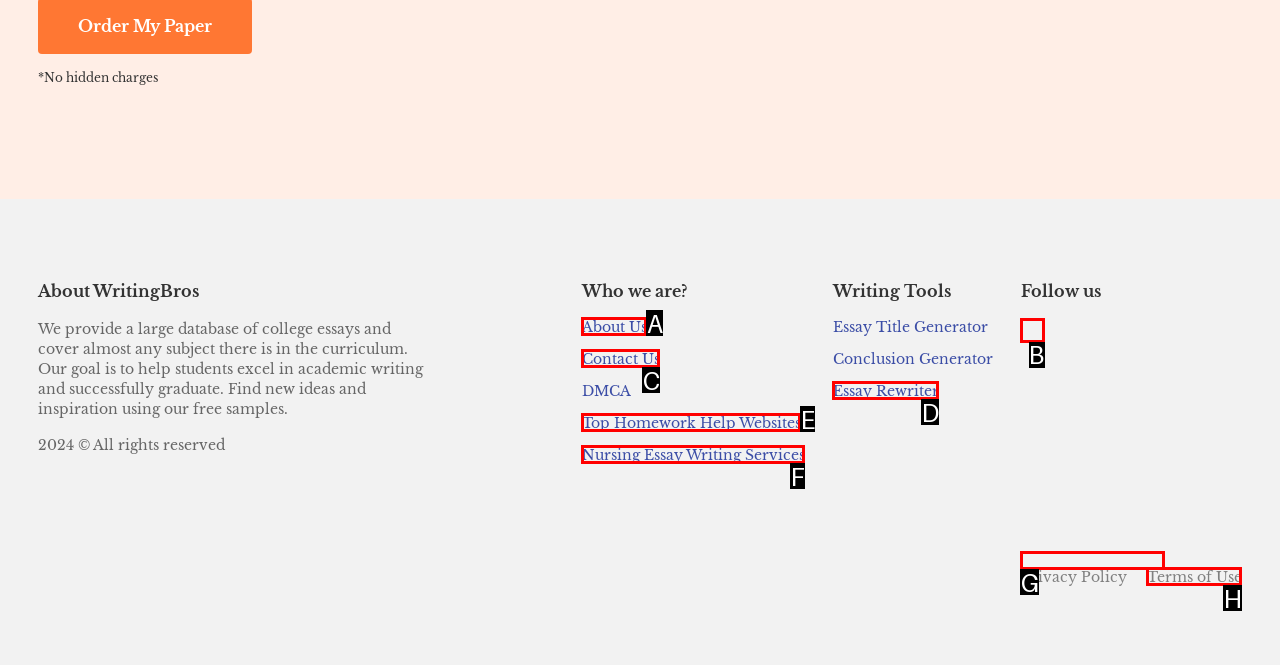Tell me which one HTML element I should click to complete the following task: Follow on Facebook Answer with the option's letter from the given choices directly.

B